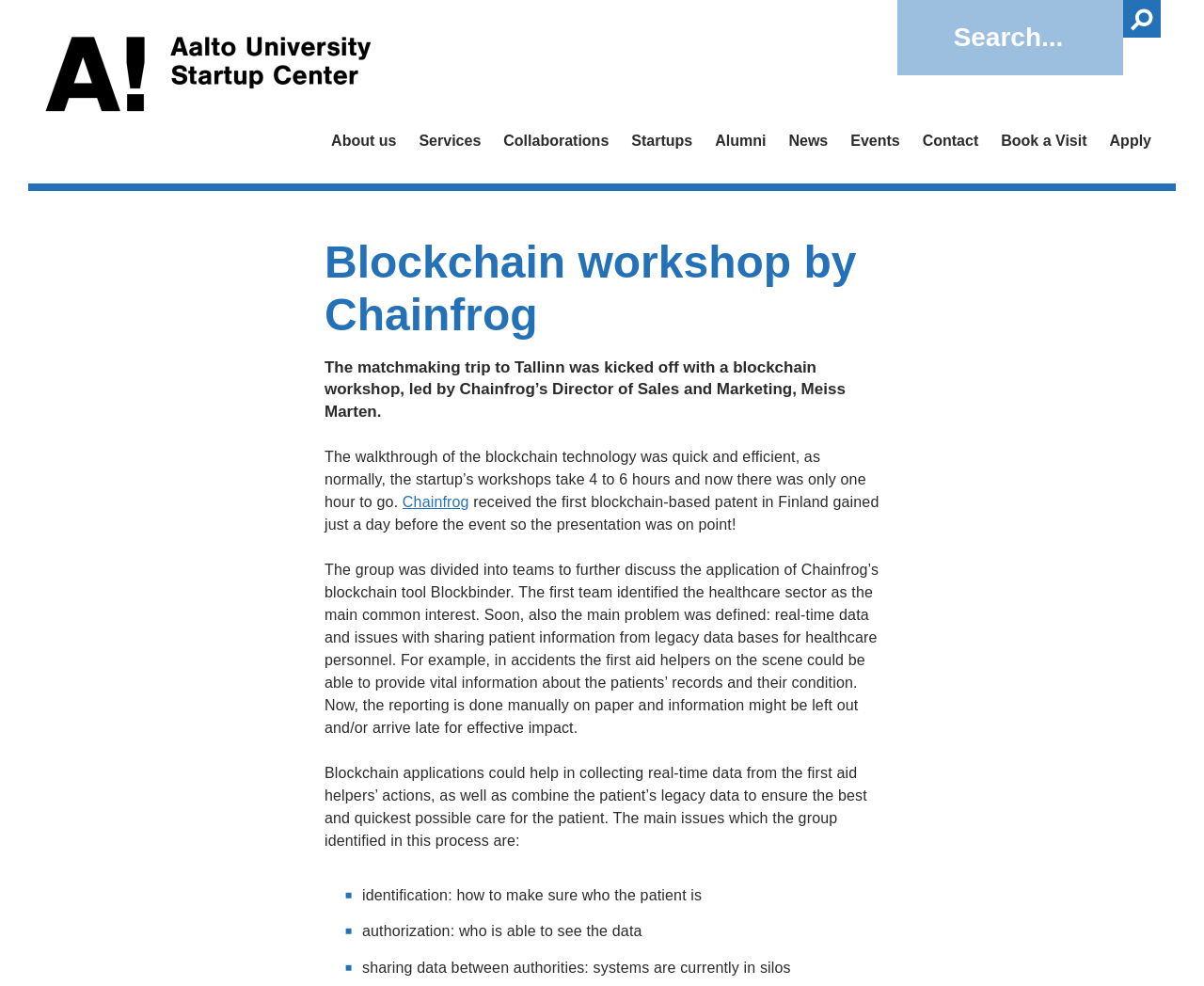Respond with a single word or phrase to the following question:
What is the main problem identified by the first team in the healthcare sector?

real-time data and sharing patient information